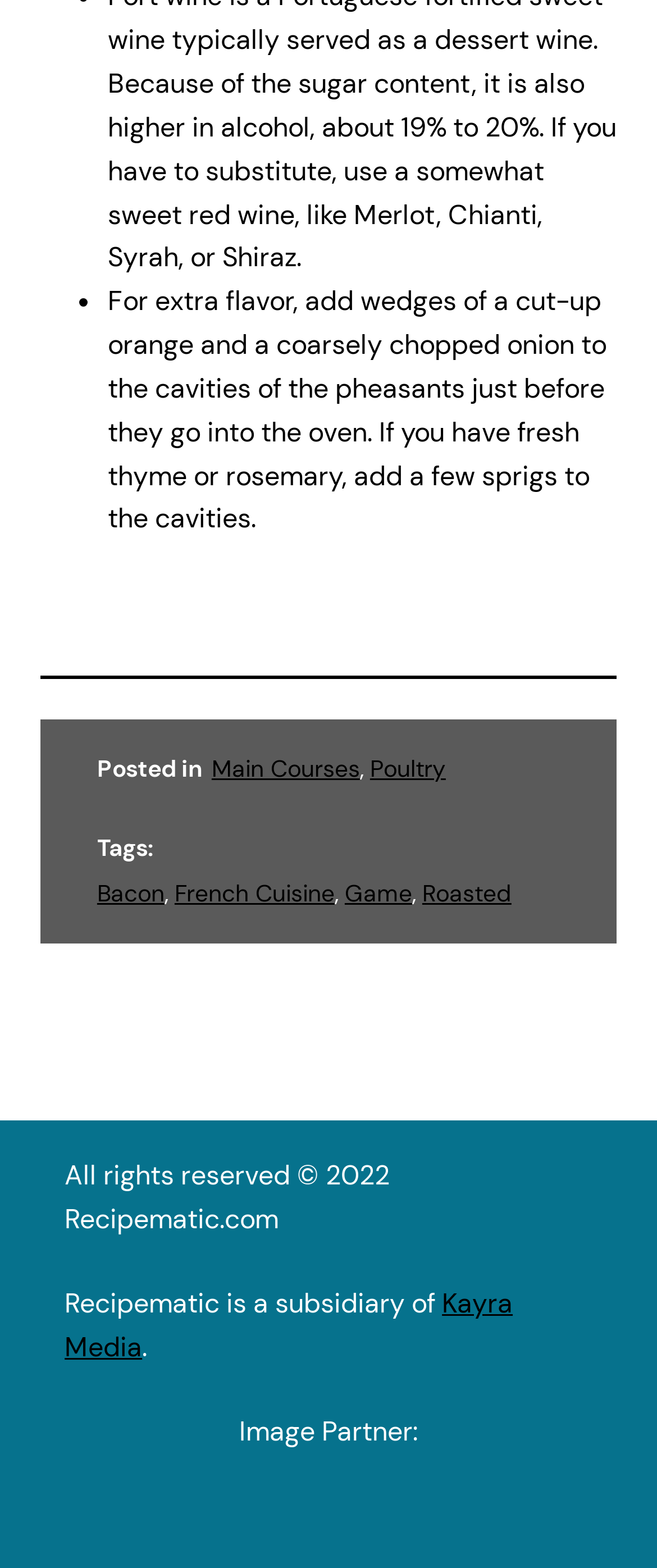Based on the element description Kayra Media, identify the bounding box coordinates for the UI element. The coordinates should be in the format (top-left x, top-left y, bottom-right x, bottom-right y) and within the 0 to 1 range.

[0.098, 0.82, 0.78, 0.87]